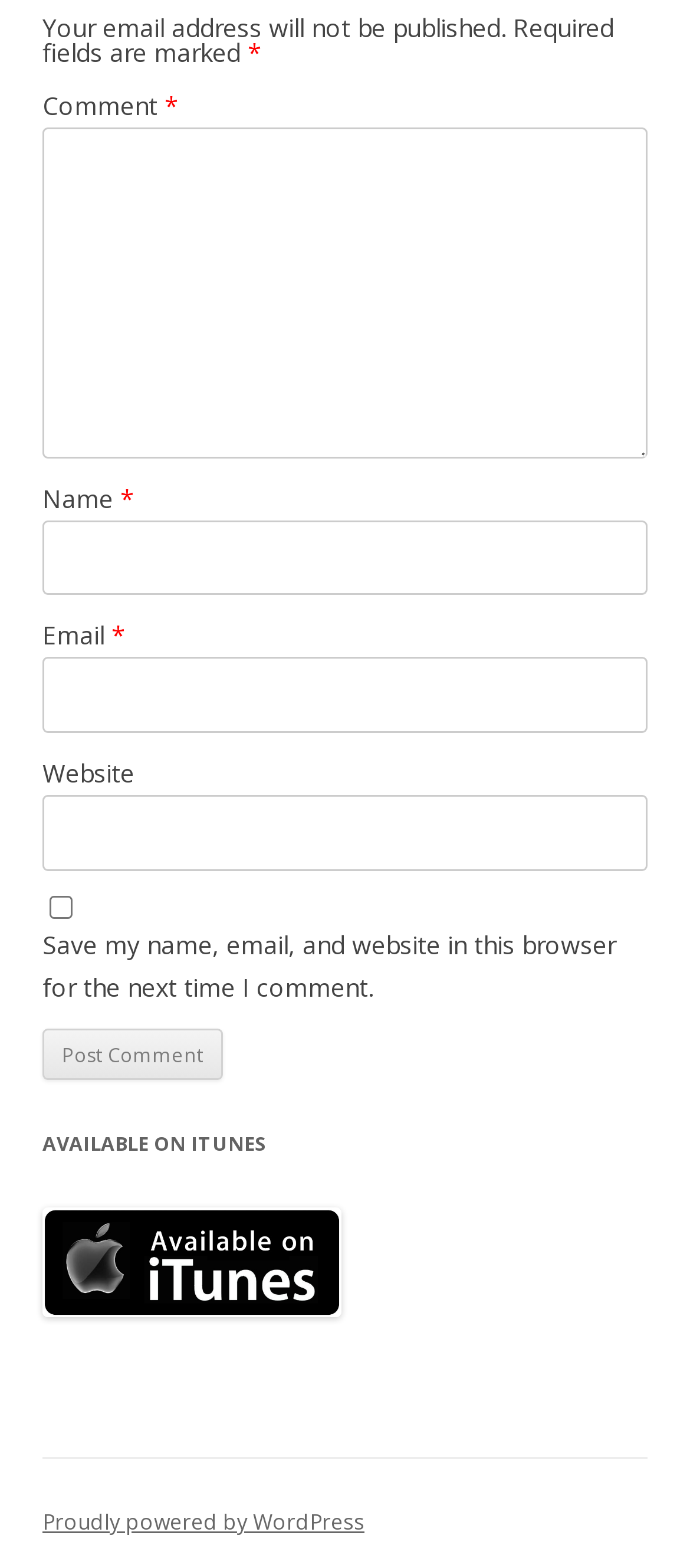How many text fields are there?
From the image, respond using a single word or phrase.

4